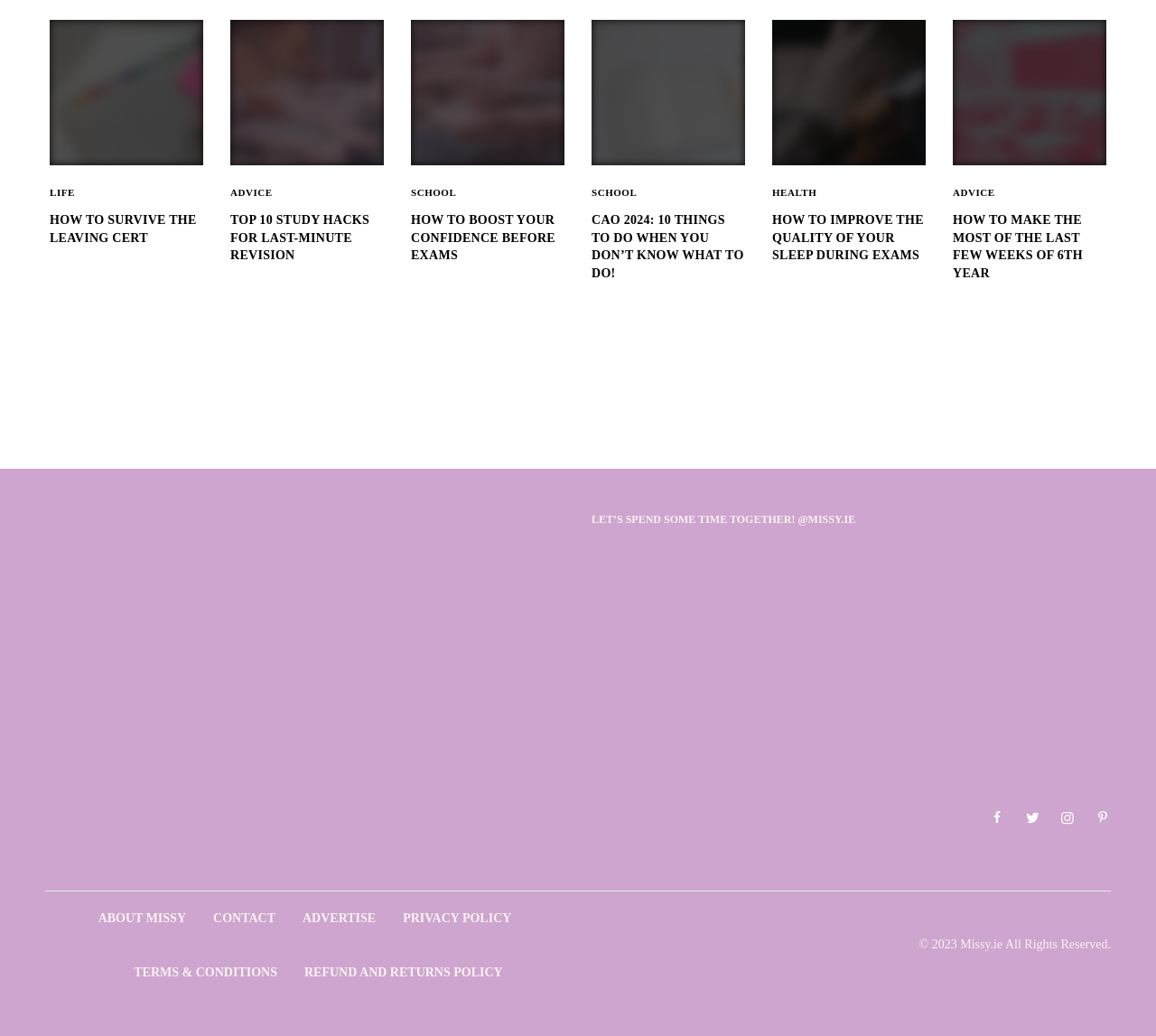Using the provided description Wake up babes…#sabrinacarpenter and #barrykeogha, find the bounding box coordinates for the UI element. Provide the coordinates in (top-left x, top-left y, bottom-right x, bottom-right y) format, ensuring all values are between 0 and 1.

[0.512, 0.532, 0.66, 0.663]